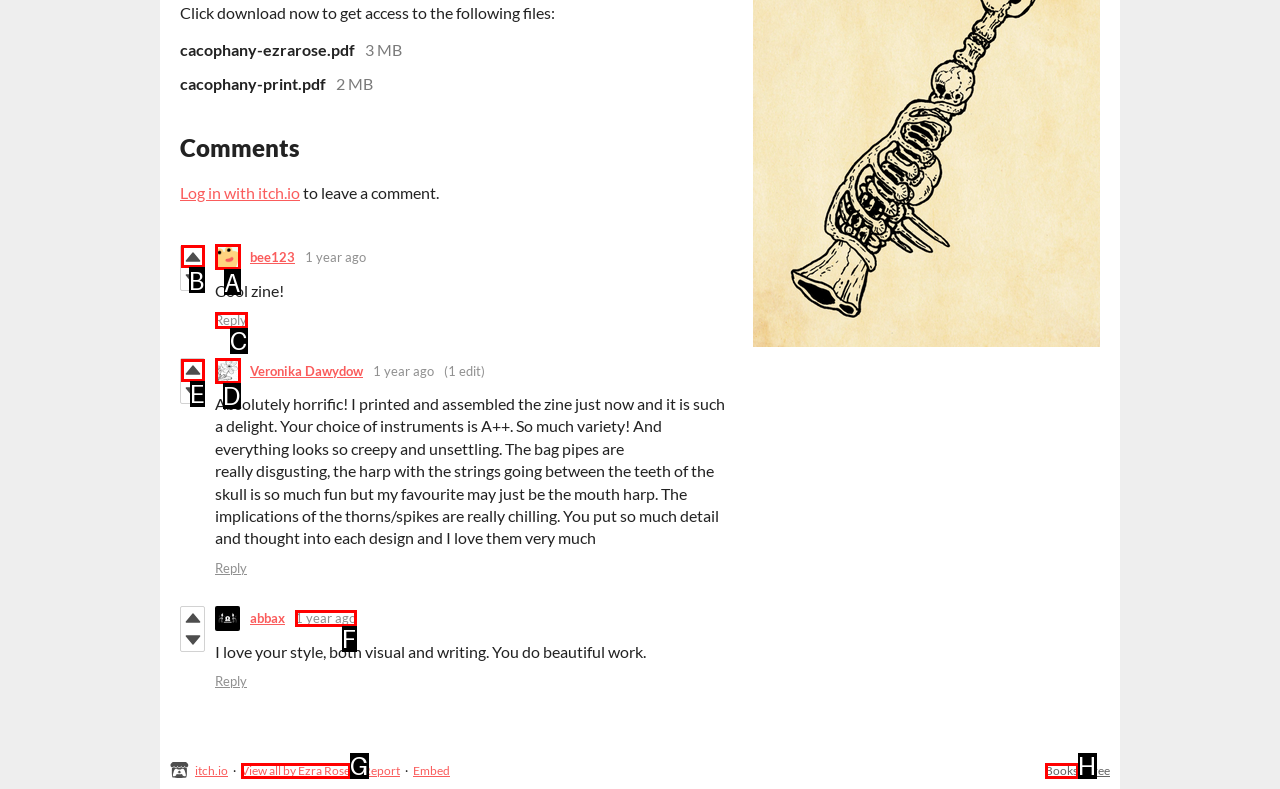Which HTML element matches the description: View all by Ezra Rose the best? Answer directly with the letter of the chosen option.

G